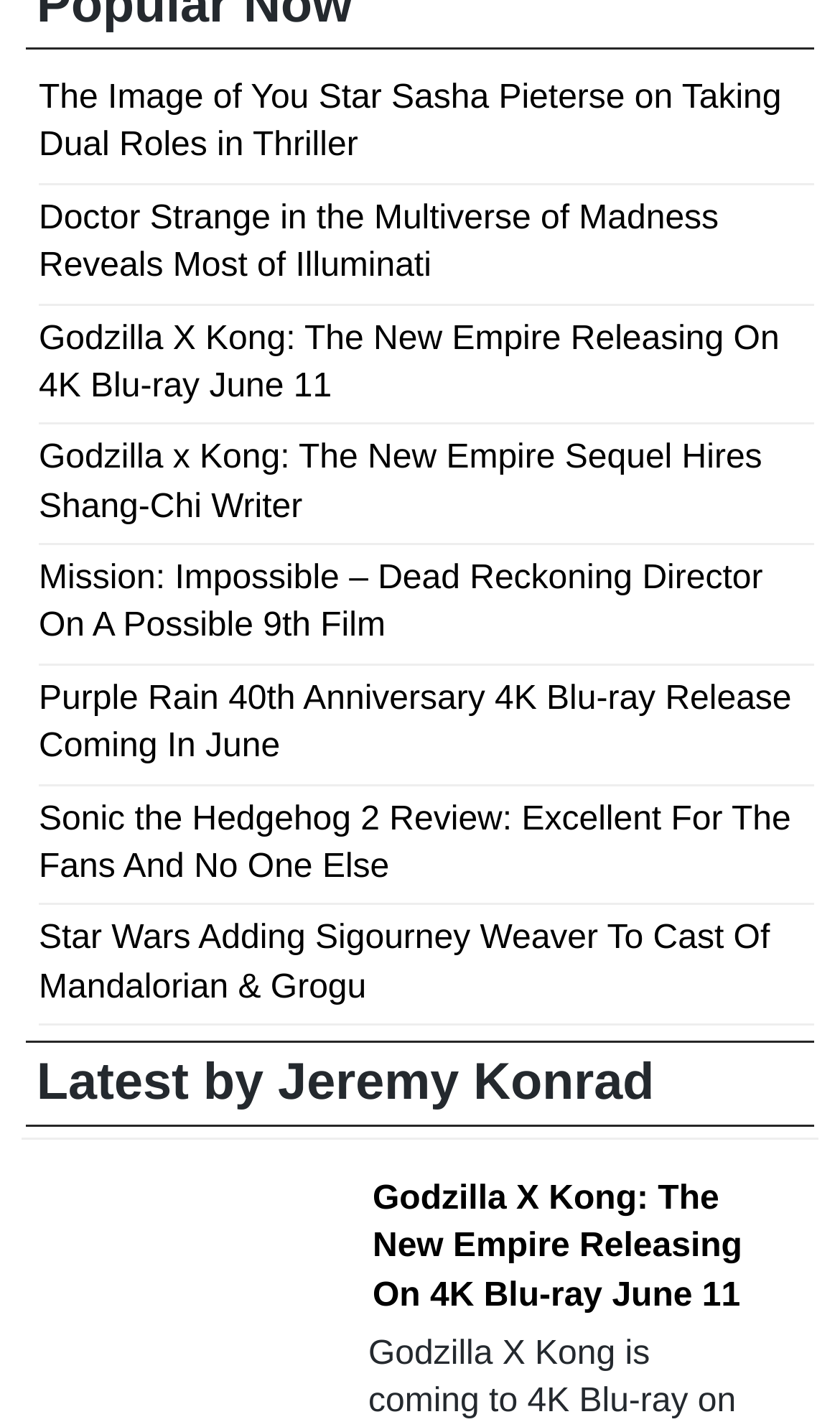Locate the UI element described as follows: "Latest by Jeremy Konrad". Return the bounding box coordinates as four float numbers between 0 and 1 in the order [left, top, right, bottom].

[0.044, 0.739, 0.779, 0.779]